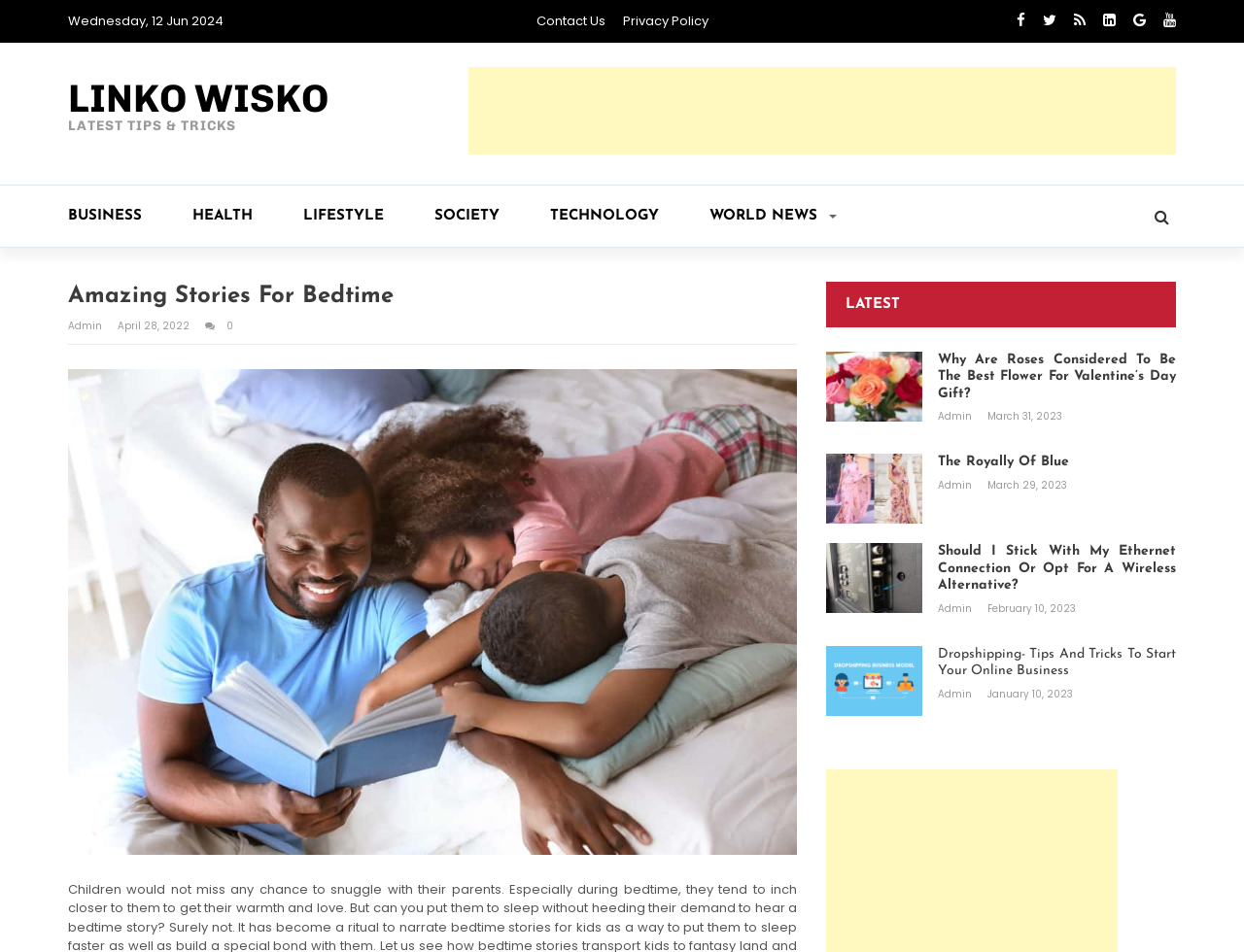Write an extensive caption that covers every aspect of the webpage.

The webpage is titled "Amazing Stories for Bedtime - Linko Wisko" and has a date "Wednesday, 12 Jun 2024" displayed at the top left corner. Below the date, there are several links to "Contact Us", "Privacy Policy", and social media icons. 

On the top right corner, there is a link to "LINKO WISKO LATEST TIPS & TRICKS" with an emphasis on "LATEST TIPS & TRICKS". Below this link, there is an advertisement iframe.

The webpage is divided into two main sections. The left section has a heading "Amazing Stories For Bedtime" and displays a list of categories including "BUSINESS", "HEALTH", "LIFESTYLE", "SOCIETY", "TECHNOLOGY", and "WORLD NEWS". There is also a button and a link to "Admin" below the categories.

The right section is the main content area, which displays a large image with a caption "Amazing Stories for Bedtime". Below the image, there are four articles with headings, images, and links to read more. The articles are titled "Why are roses considered to be the best flower for valentine's day gift?", "The Royally of Blue", "Should I Stick With My Ethernet Connection or Opt for a Wireless Alternative?", and "Dropshipping- Tips and Tricks to Start Your Online Business". Each article has a link to read more, an image, and information about the author and date published.